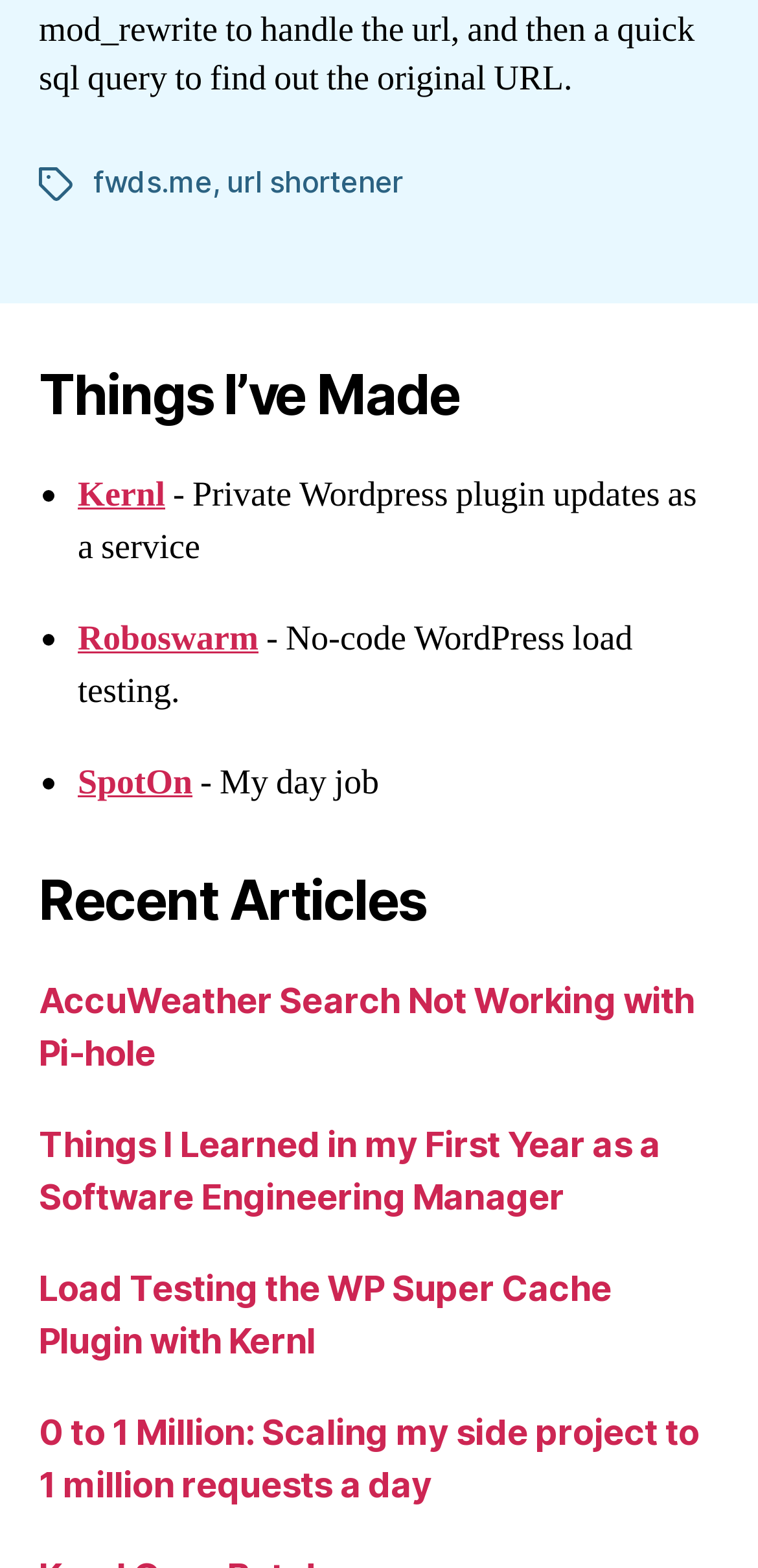Please predict the bounding box coordinates (top-left x, top-left y, bottom-right x, bottom-right y) for the UI element in the screenshot that fits the description: url shortener

[0.299, 0.105, 0.532, 0.128]